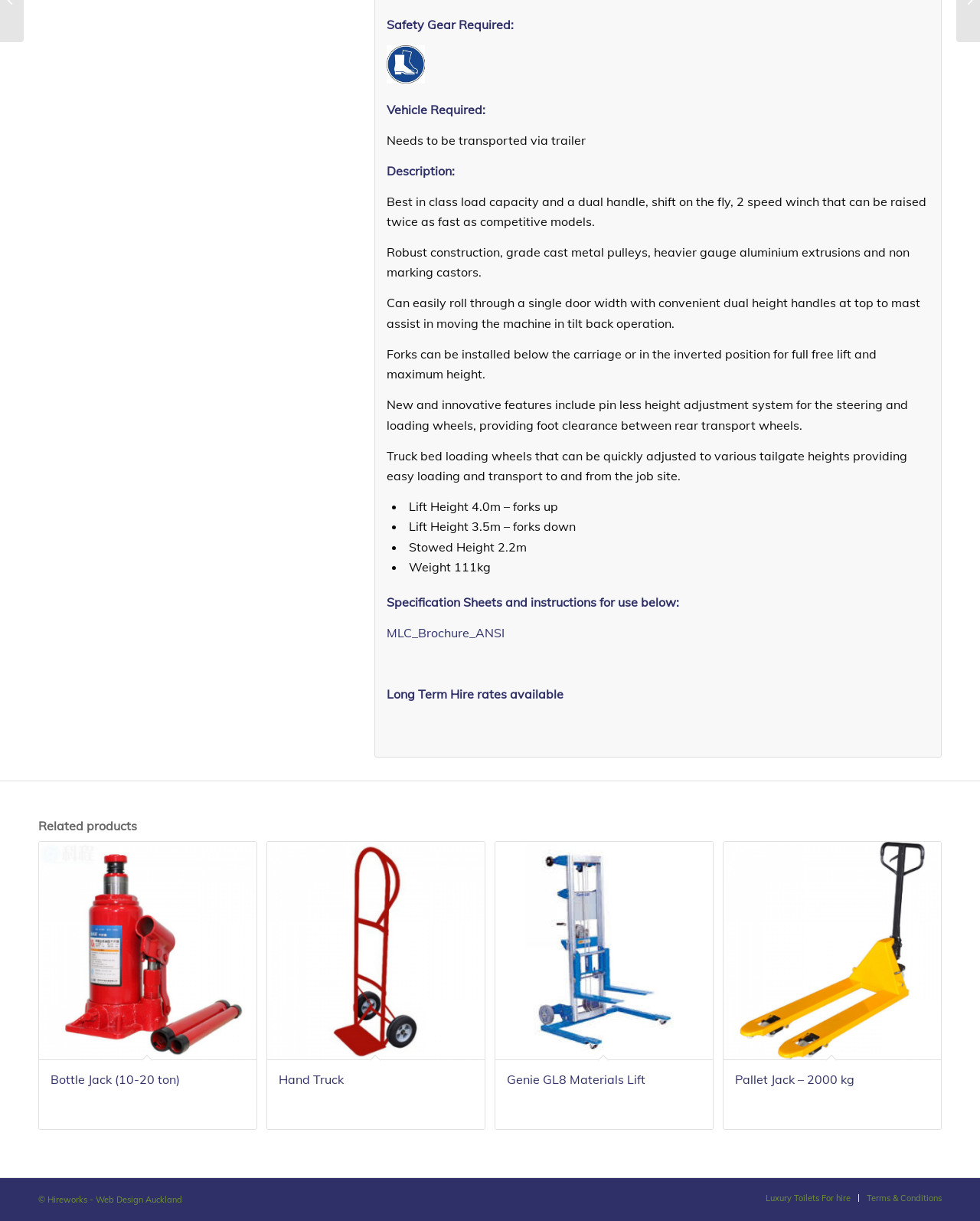Please provide the bounding box coordinate of the region that matches the element description: Pallet Jack – 2000 kg. Coordinates should be in the format (top-left x, top-left y, bottom-right x, bottom-right y) and all values should be between 0 and 1.

[0.738, 0.689, 0.96, 0.925]